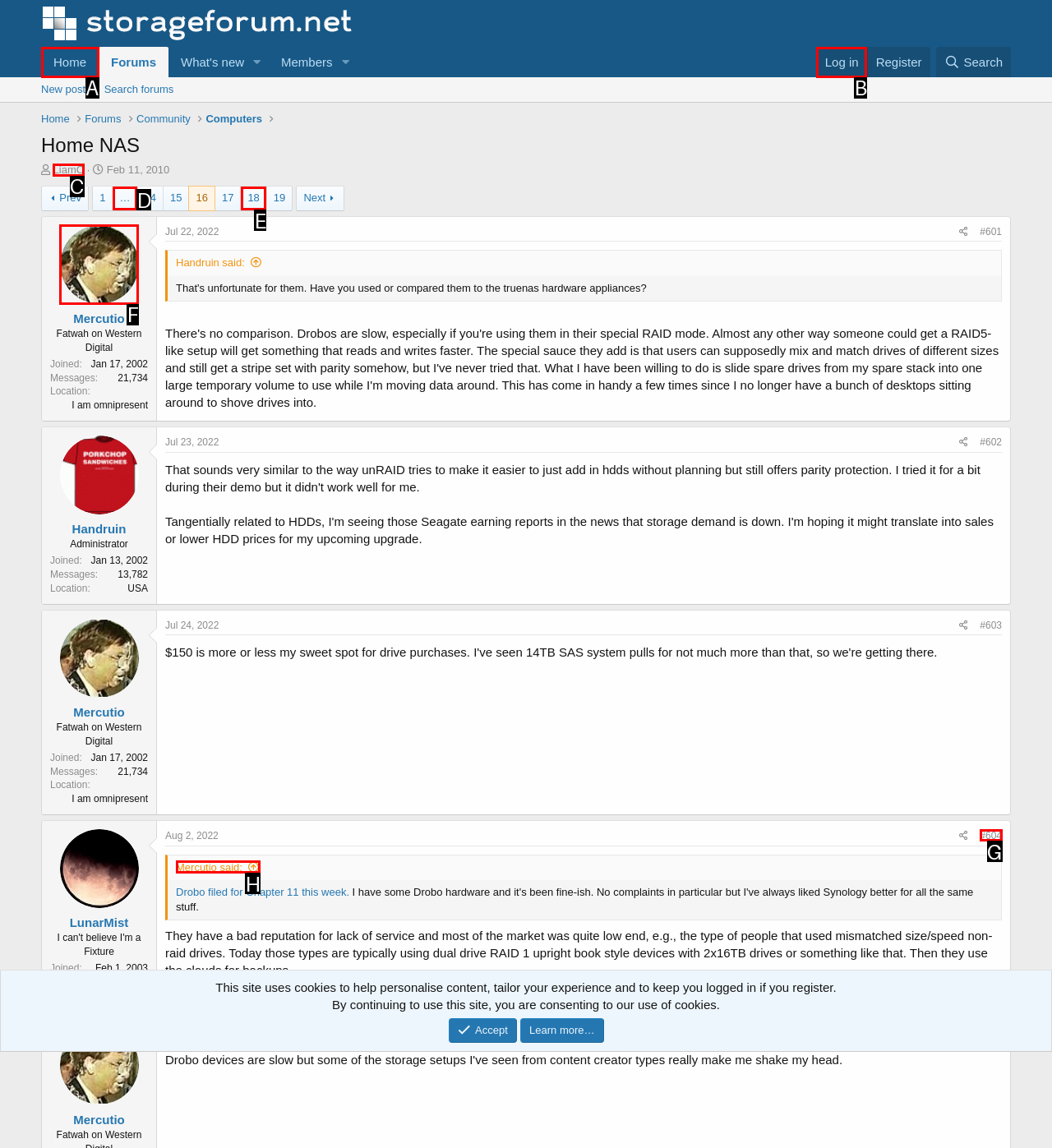Choose the UI element you need to click to carry out the task: click the first building image.
Respond with the corresponding option's letter.

None